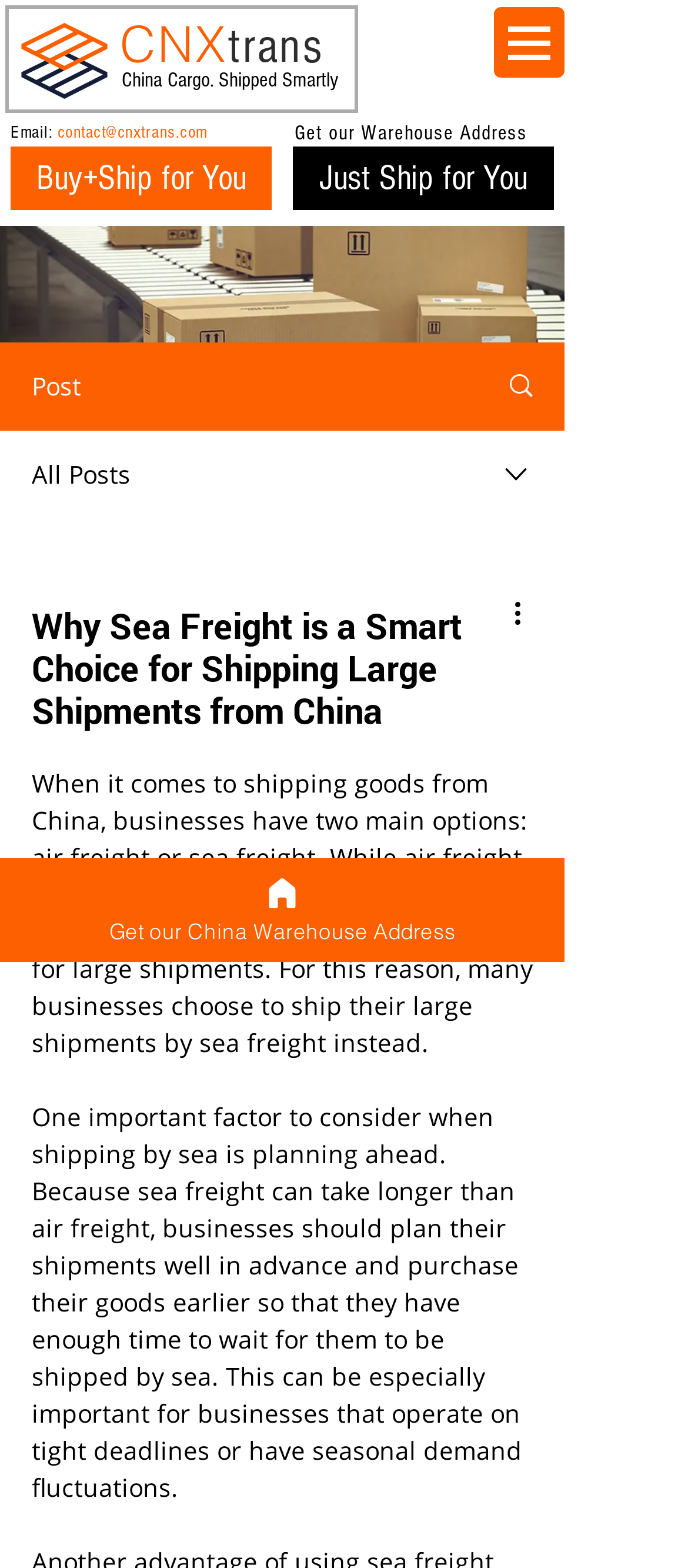Extract the bounding box coordinates of the UI element described by: "Just Ship for You". The coordinates should include four float numbers ranging from 0 to 1, e.g., [left, top, right, bottom].

[0.426, 0.093, 0.805, 0.134]